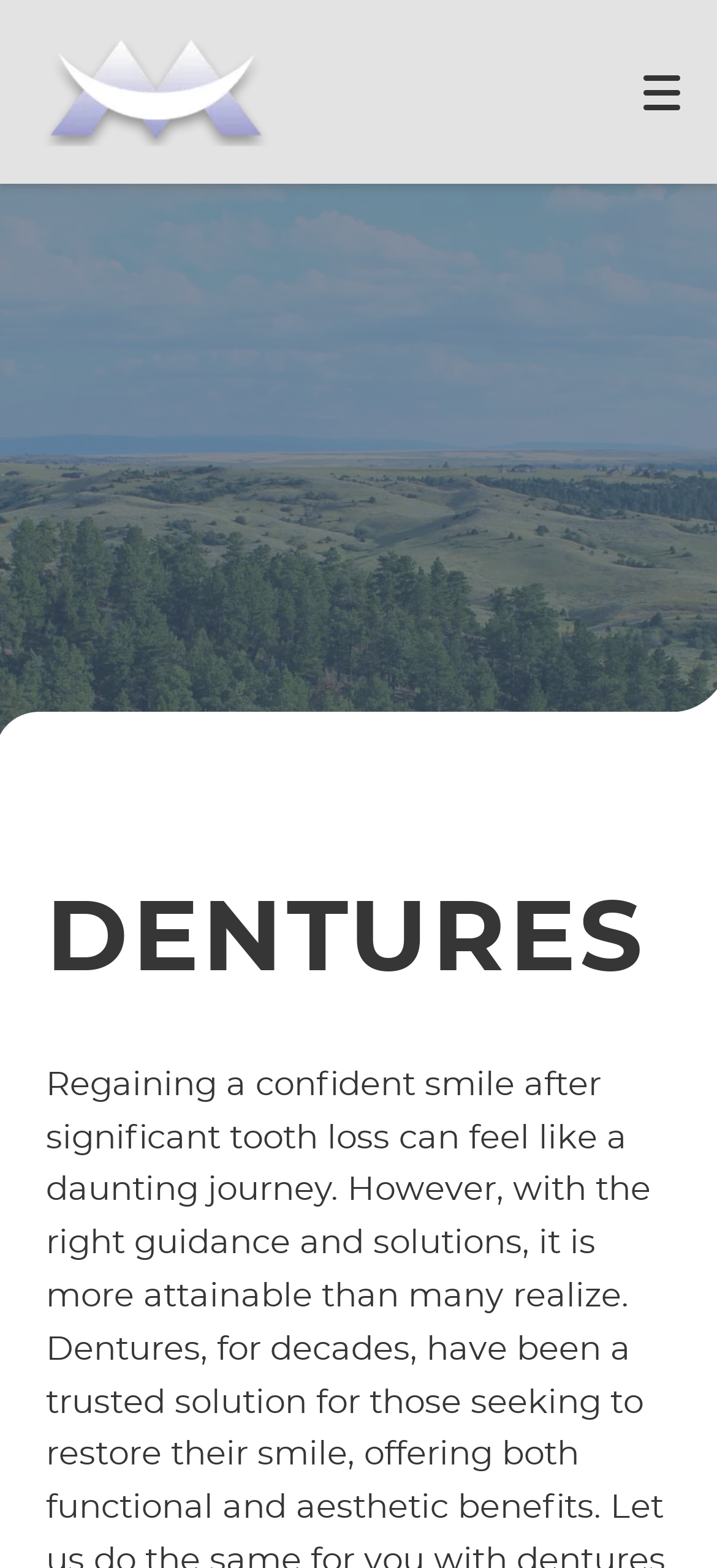Produce an extensive caption that describes everything on the webpage.

The webpage is about dentures and dental services in Billings, MT. At the top, there is a logo on the left side, accompanied by a toggle mobile menu button on the right side. Below the logo, there is a navigation menu with five links: HOME, ABOUT US, SERVICES, PATIENT RESOURCES, and CONTACT US.

On the right side of the navigation menu, there are three buttons: Leave a review, Get directions, and Call our office. Each button has an associated image and text. The Leave a review button has a popup menu. Below these buttons, there is a Request an appointment button with a popup menu.

The main content of the webpage starts with a heading "DENTURES" in the middle of the page.